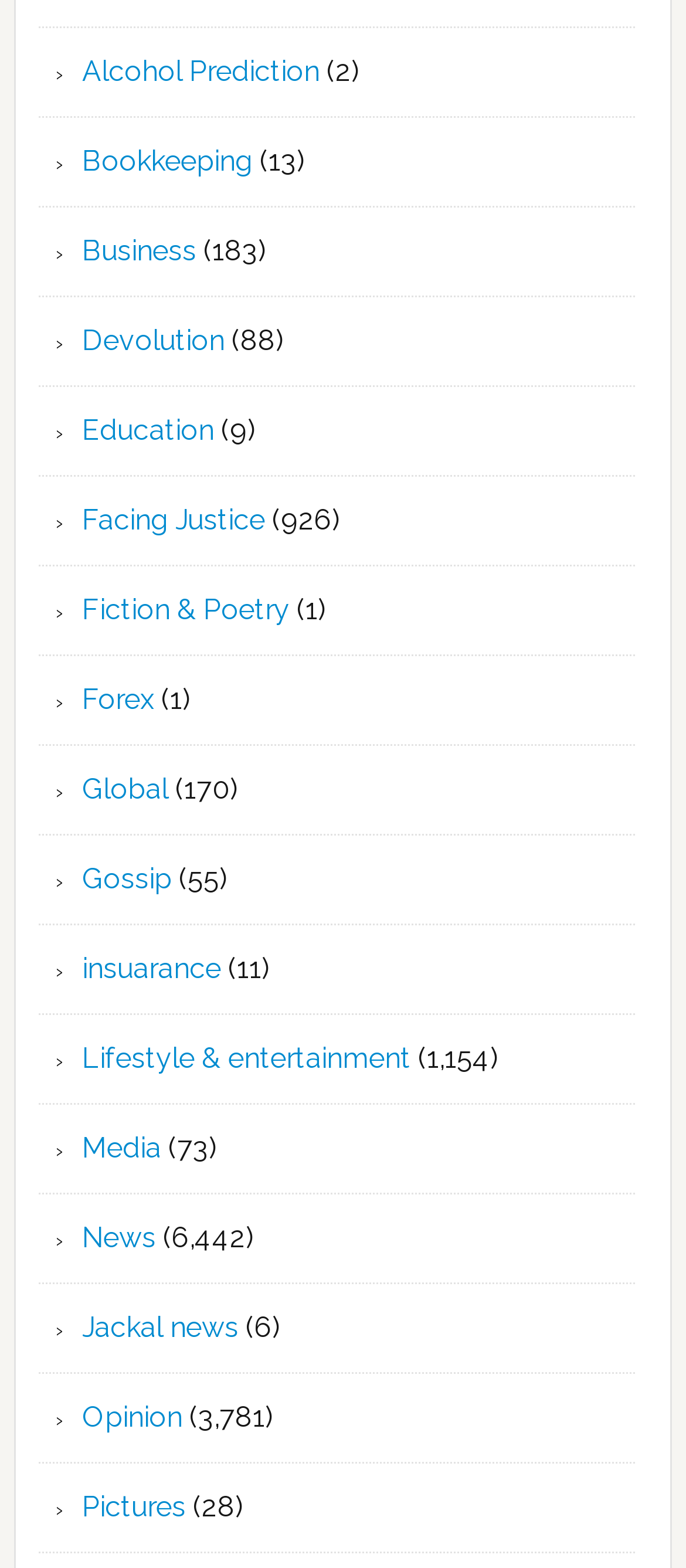Determine the bounding box coordinates for the clickable element to execute this instruction: "Explore 'Lifestyle & entertainment' news". Provide the coordinates as four float numbers between 0 and 1, i.e., [left, top, right, bottom].

[0.12, 0.665, 0.599, 0.686]